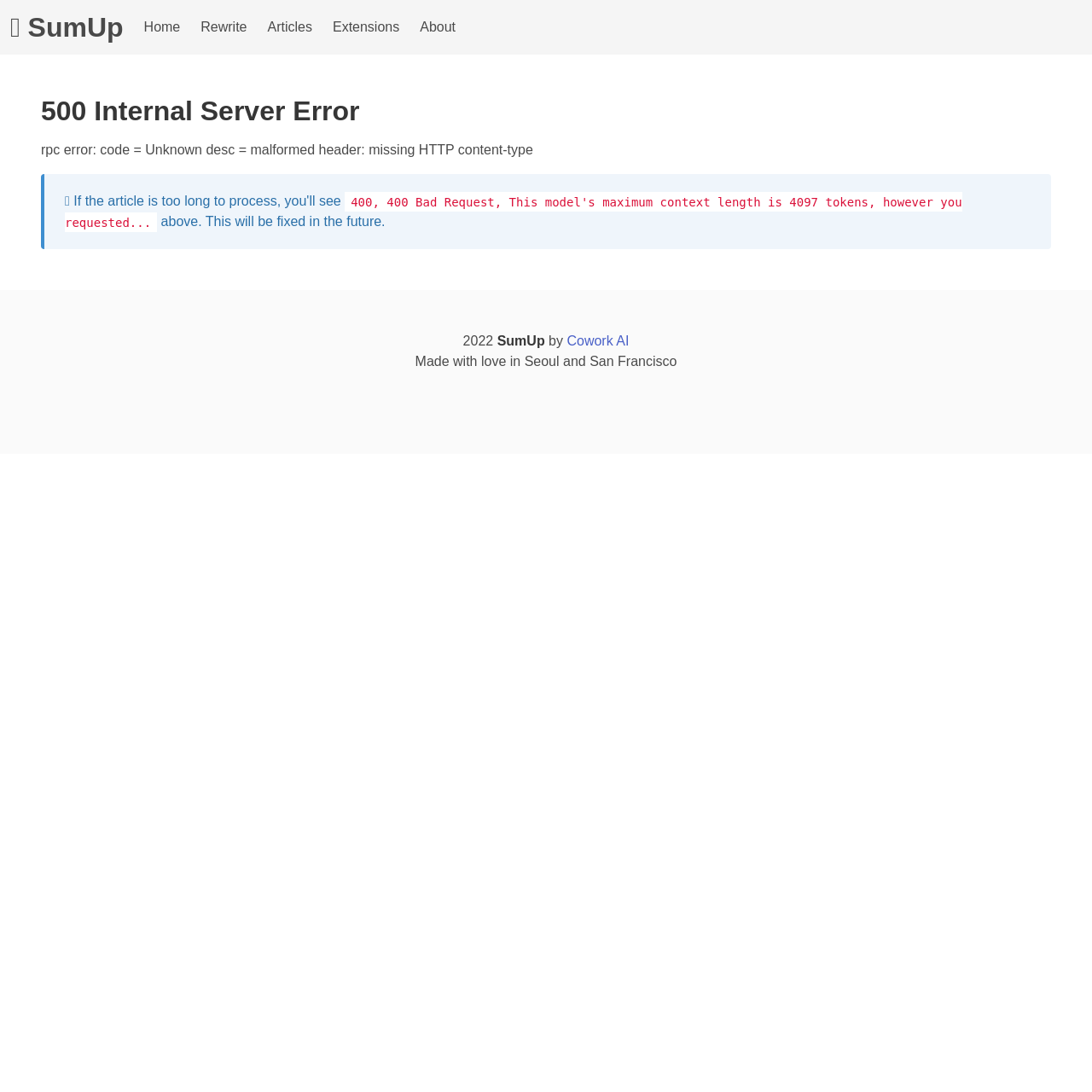What is the year mentioned at the bottom of the webpage?
Offer a detailed and full explanation in response to the question.

The year is mentioned in the StaticText element with the text '2022' which is located at the bottom of the webpage, inside the contentinfo element.